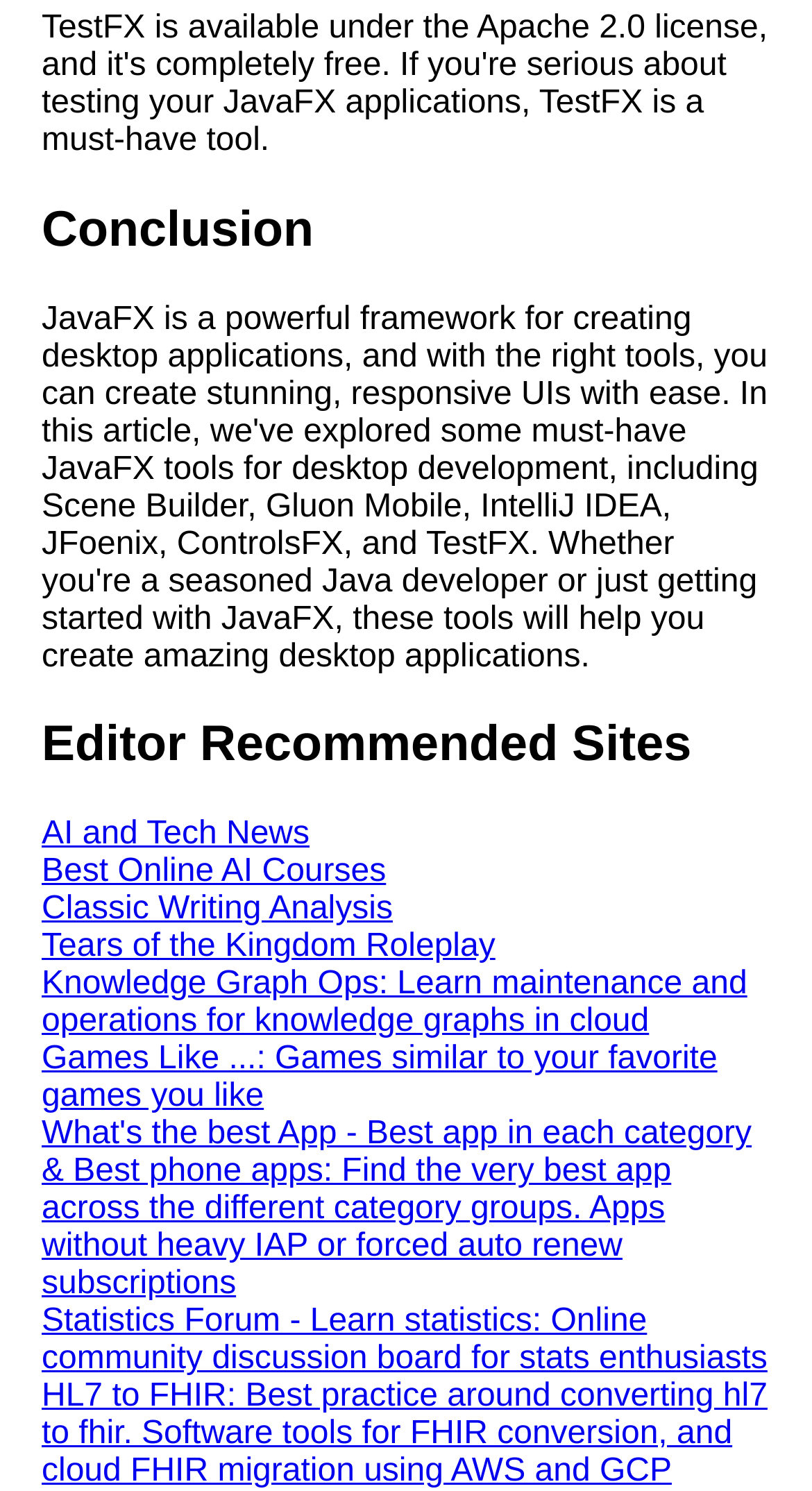Provide a single word or phrase to answer the given question: 
What is the last link on the webpage?

HL7 to FHIR